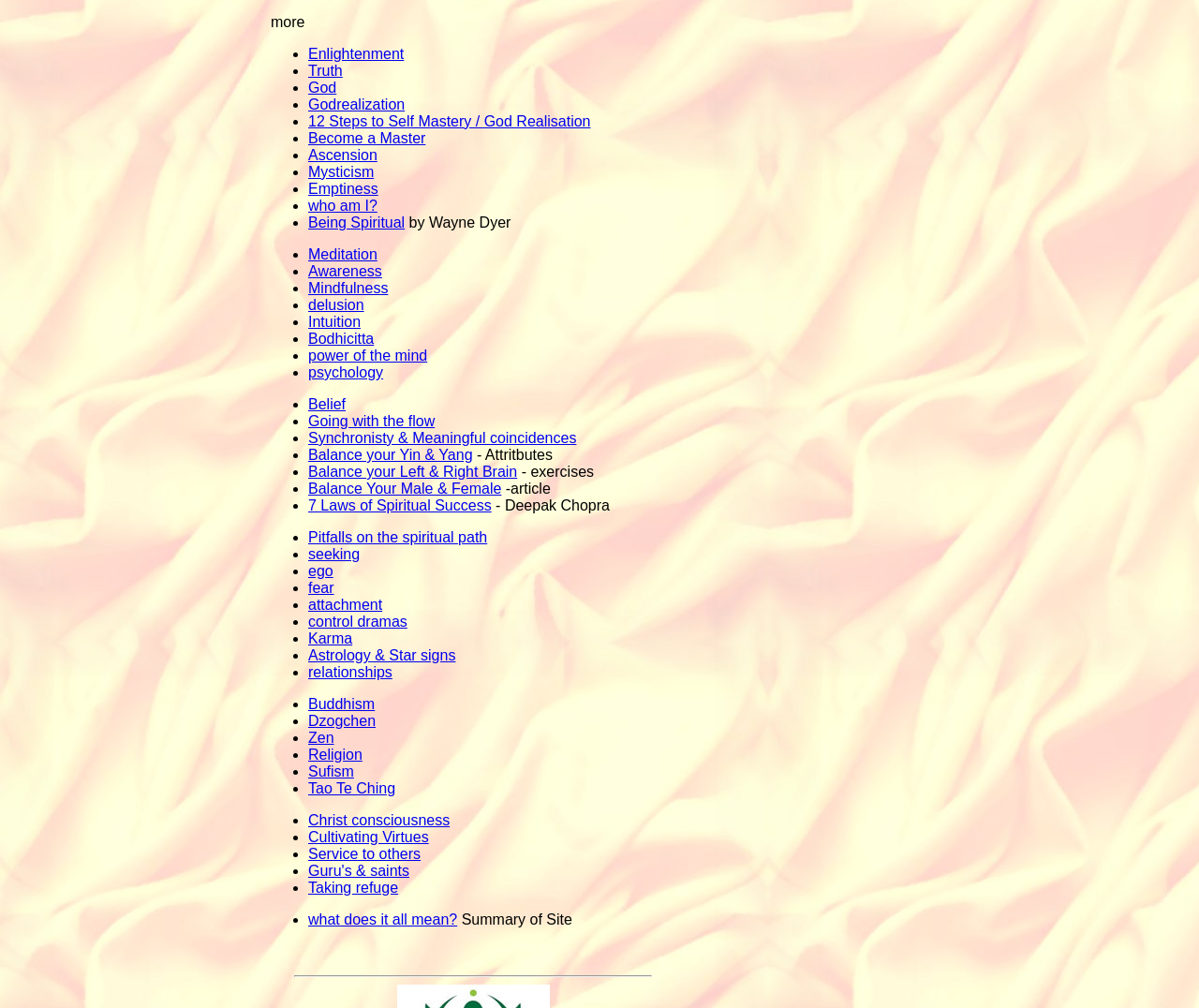Please identify the bounding box coordinates of the clickable area that will allow you to execute the instruction: "Click on Enlightenment".

[0.257, 0.046, 0.337, 0.061]